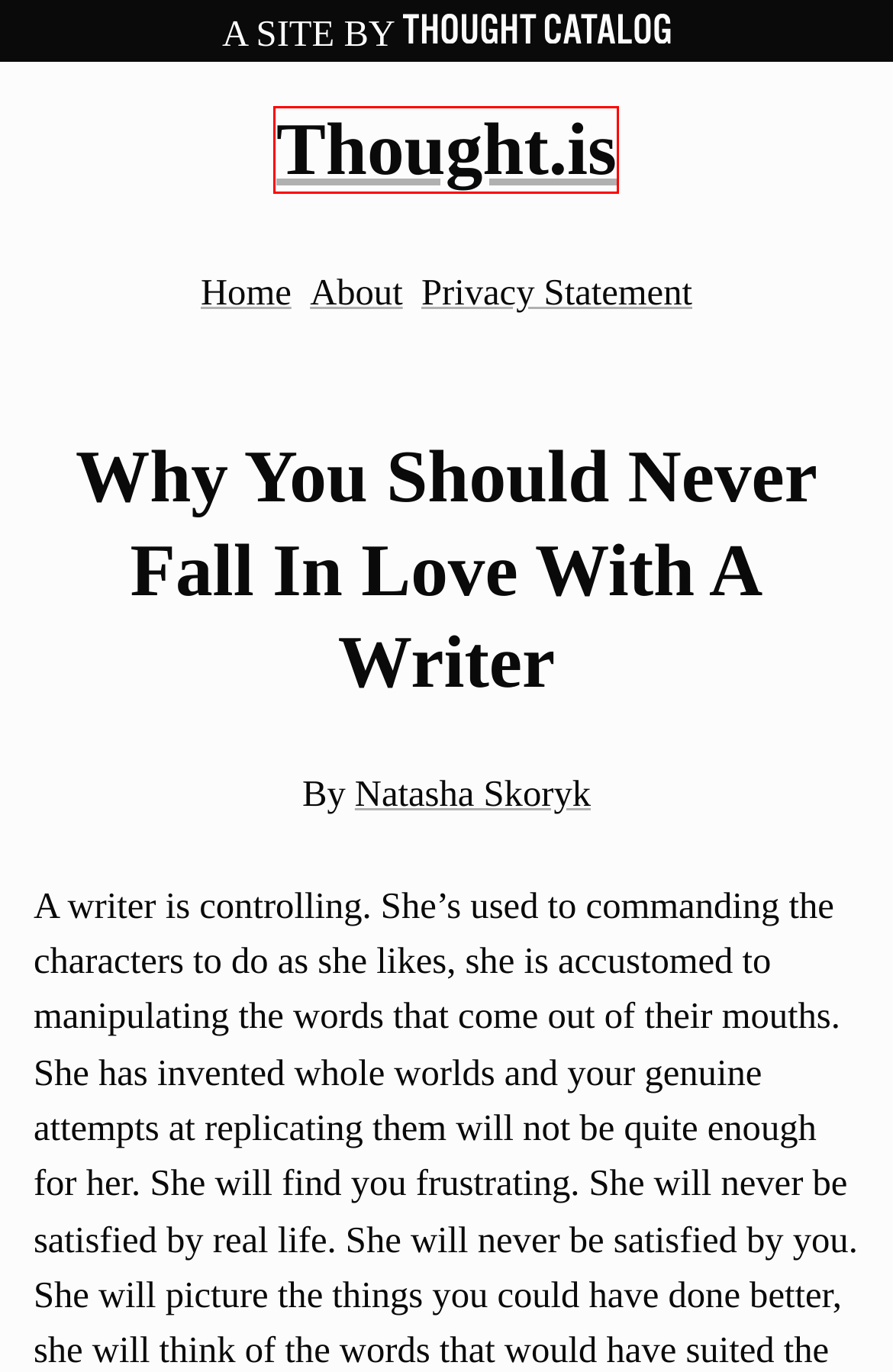Given a screenshot of a webpage with a red bounding box highlighting a UI element, choose the description that best corresponds to the new webpage after clicking the element within the red bounding box. Here are your options:
A. Thought Catalog
B. A Letter To The Person Who Didn’t Give Me The Love That I Deserve | Thought Catalog
C. Thought.is
D. Privacy Statement – Thought.is
E. Natasha Skoryk – Thought.is
F. 25 Wonderful Quotes To Mend A Broken Heart | Thought Catalog
G. About – Thought.is
H. 10 Simple Ways To Improve Your Mood When You’re Having One Of Those Days – Thought.is

C